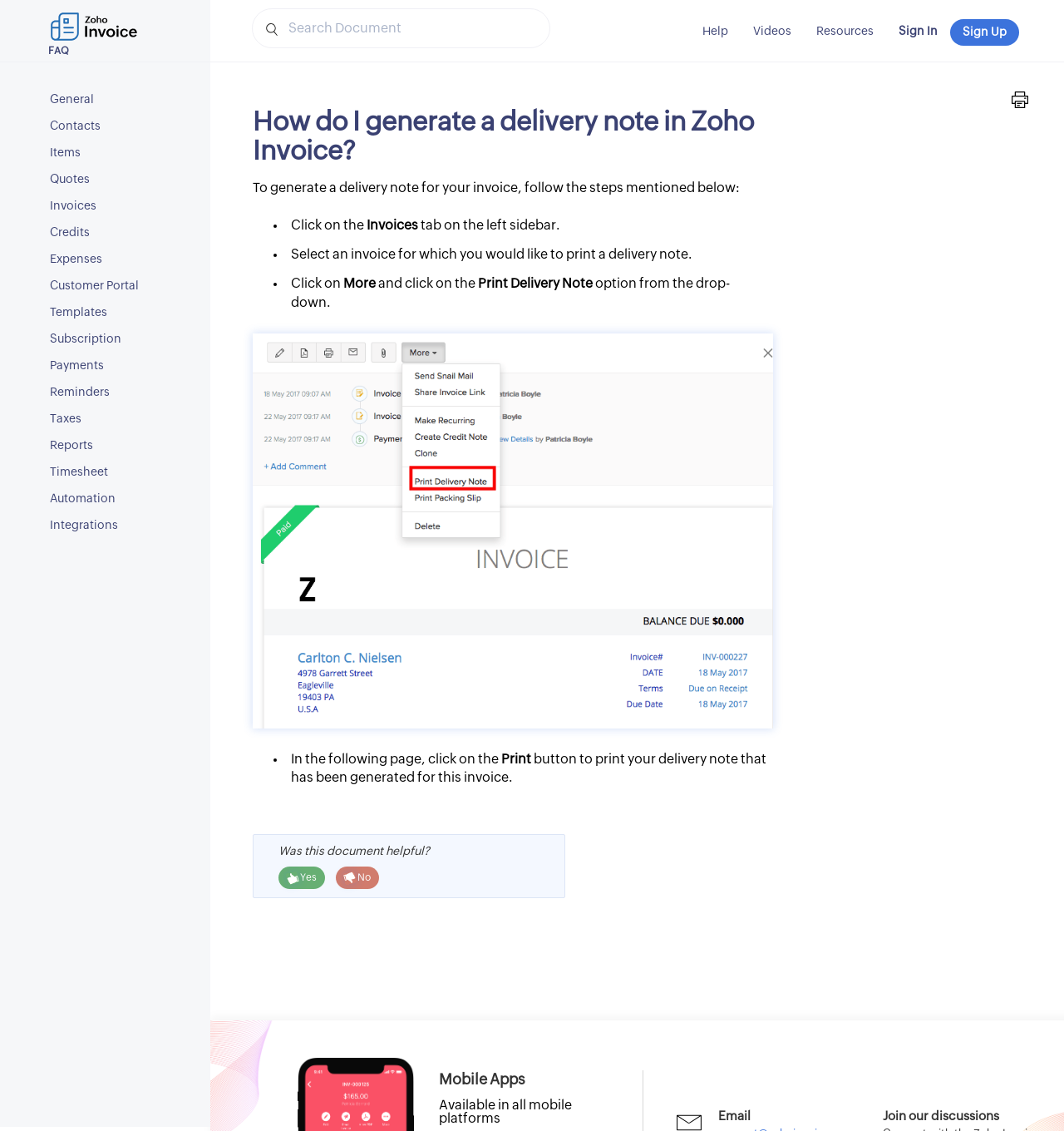What is the text on the top-left corner of the webpage? Look at the image and give a one-word or short phrase answer.

Zoho Invoice